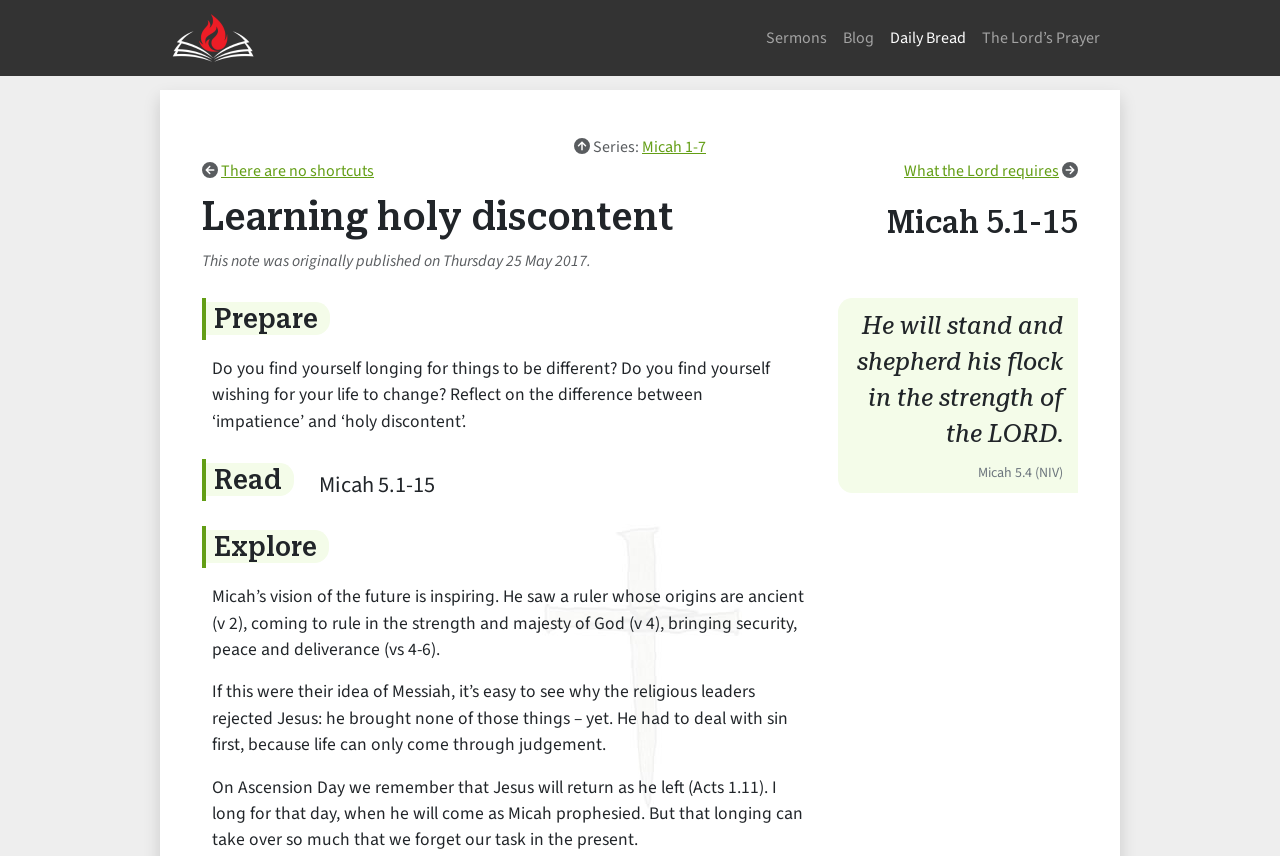Identify the bounding box for the given UI element using the description provided. Coordinates should be in the format (top-left x, top-left y, bottom-right x, bottom-right y) and must be between 0 and 1. Here is the description: title="Revd Ben Green"

[0.134, 0.009, 0.198, 0.079]